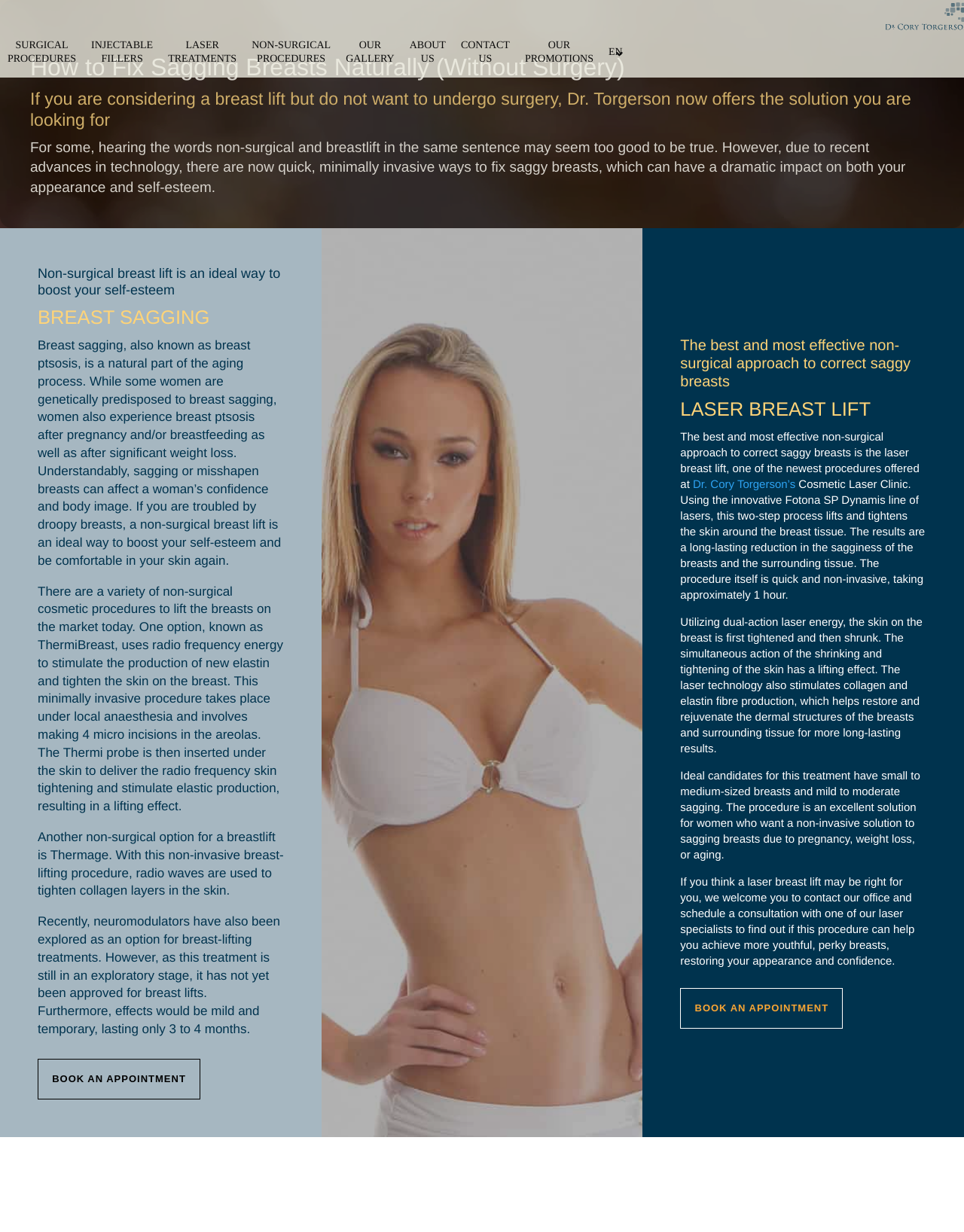What is the ideal candidate for the laser breast lift procedure?
Please analyze the image and answer the question with as much detail as possible.

I found the answer by reading the StaticText element that describes the ideal candidates for the laser breast lift procedure and their characteristics.